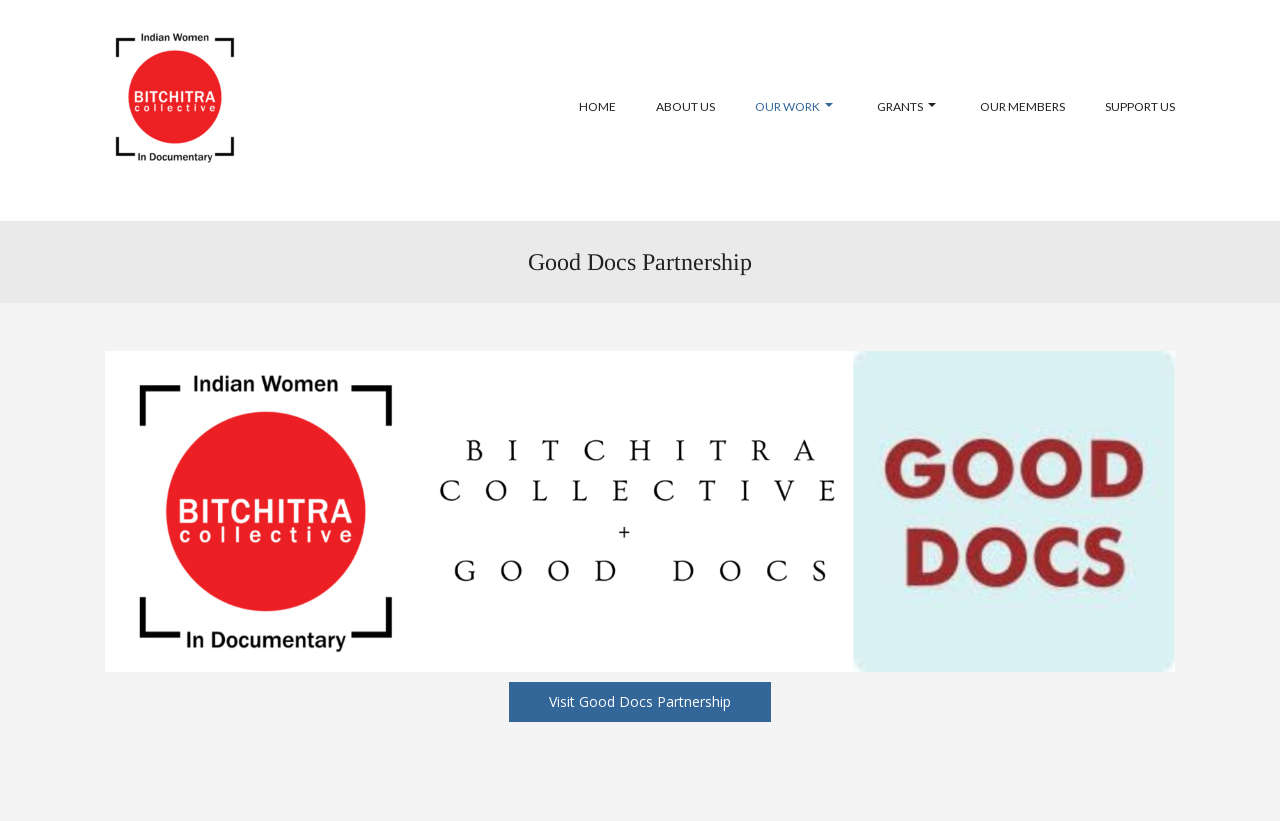Using the information in the image, could you please answer the following question in detail:
What is the name of the partnership?

The name of the partnership can be found in the top-left corner of the webpage, where it is written in a large font size.